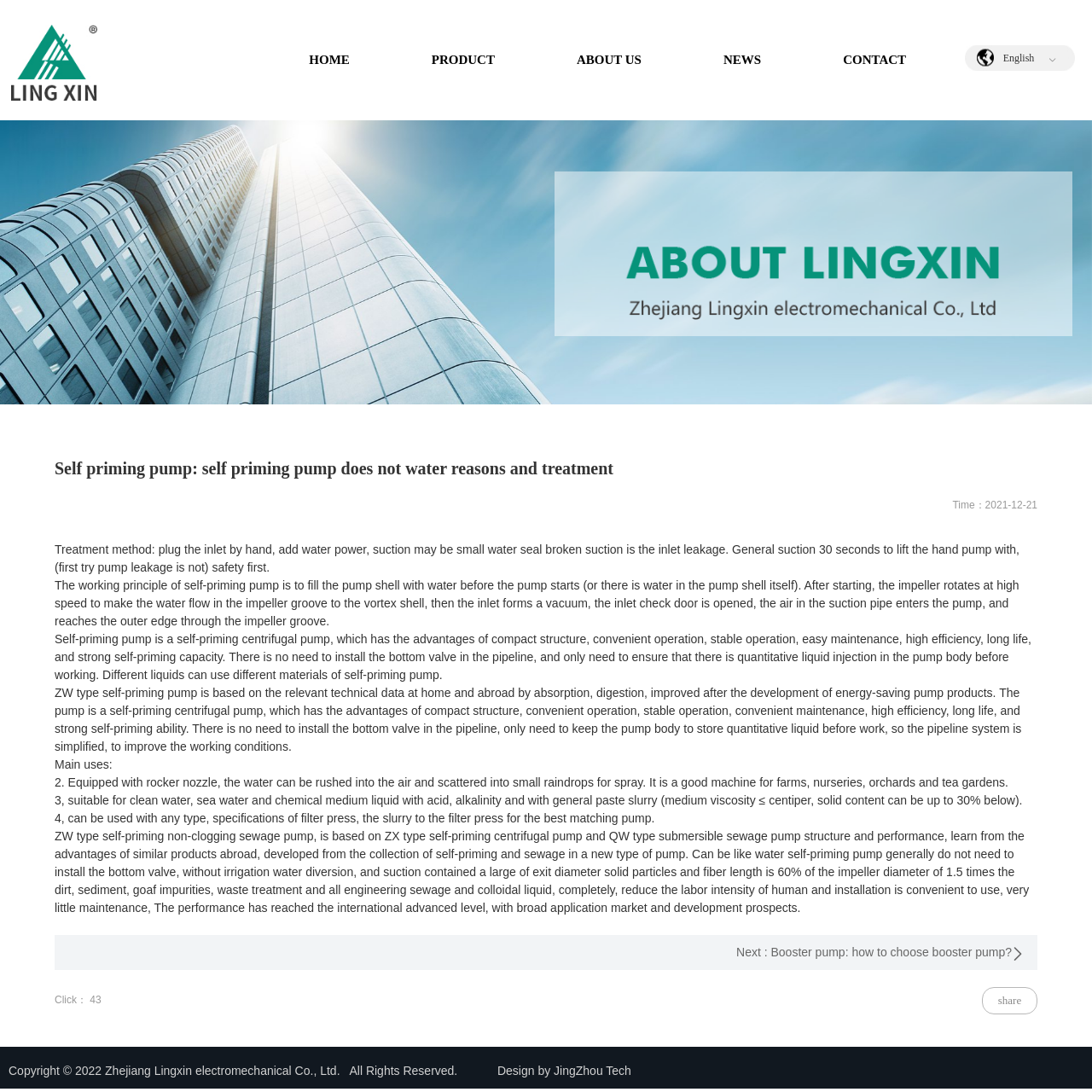Extract the primary heading text from the webpage.

Self priming pump: self priming pump does not water reasons and treatment